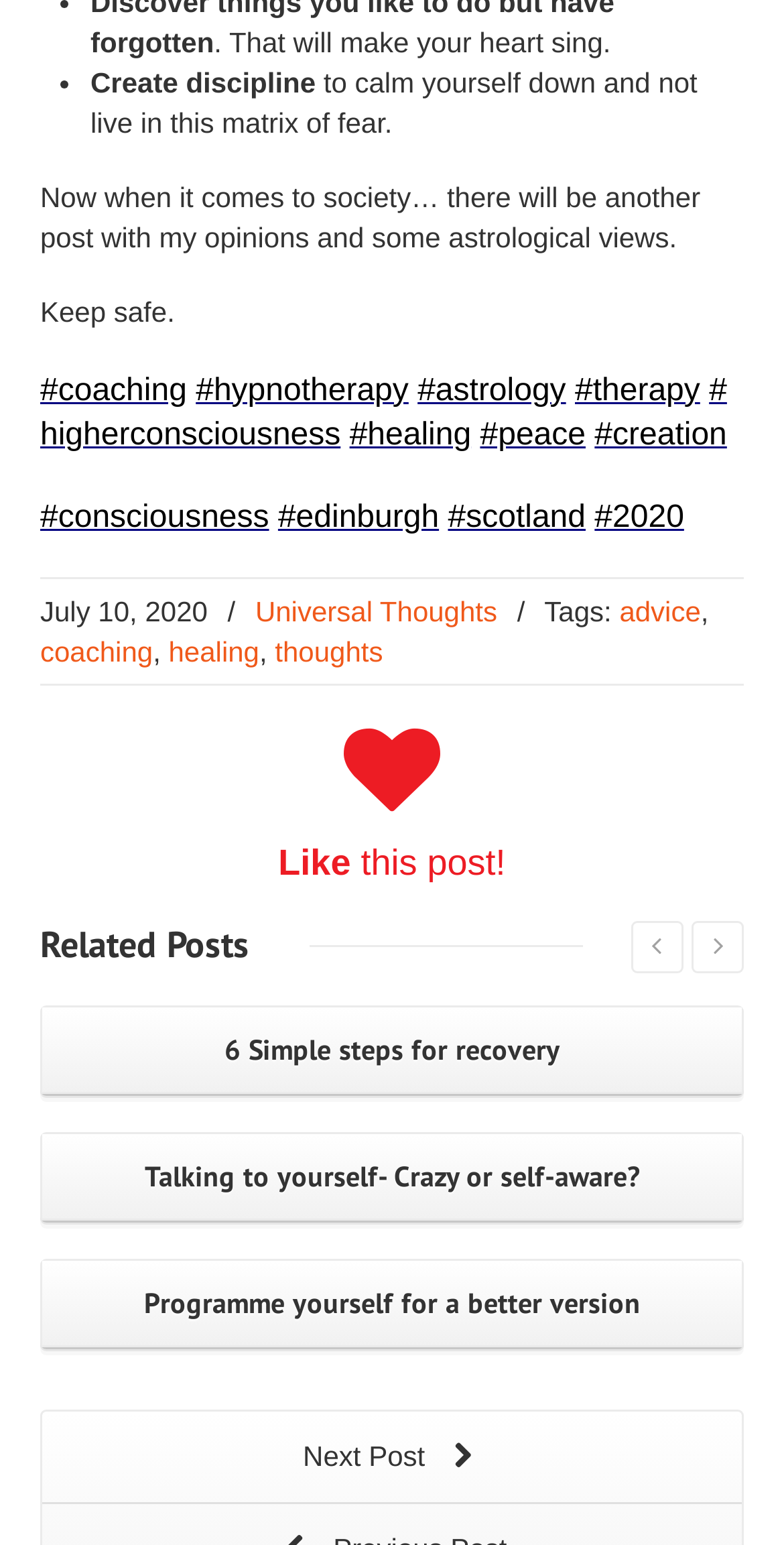Identify the bounding box coordinates of the clickable region necessary to fulfill the following instruction: "Like this post". The bounding box coordinates should be four float numbers between 0 and 1, i.e., [left, top, right, bottom].

[0.355, 0.55, 0.645, 0.57]